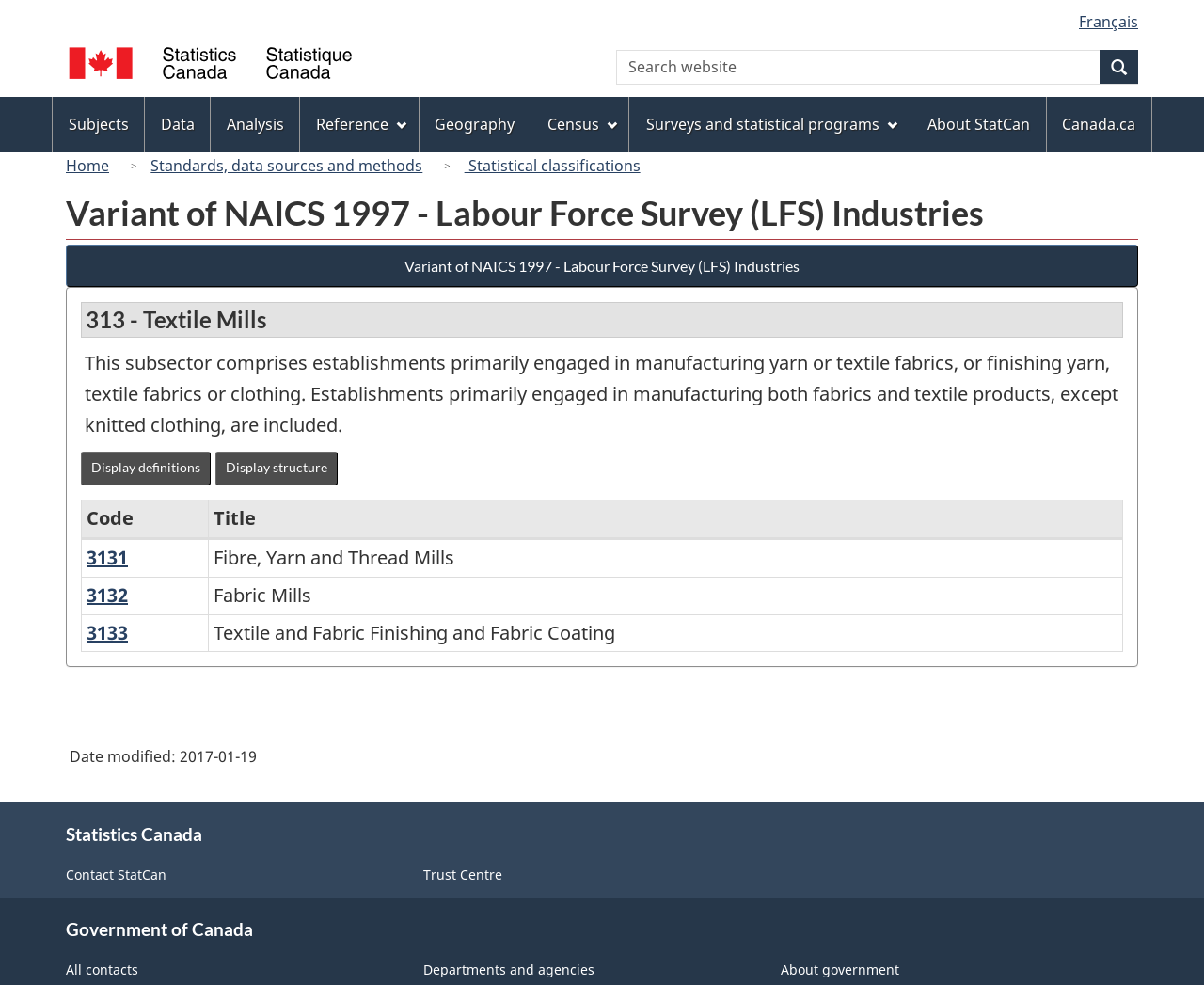Locate the bounding box coordinates of the element you need to click to accomplish the task described by this instruction: "Search website".

[0.512, 0.051, 0.945, 0.086]